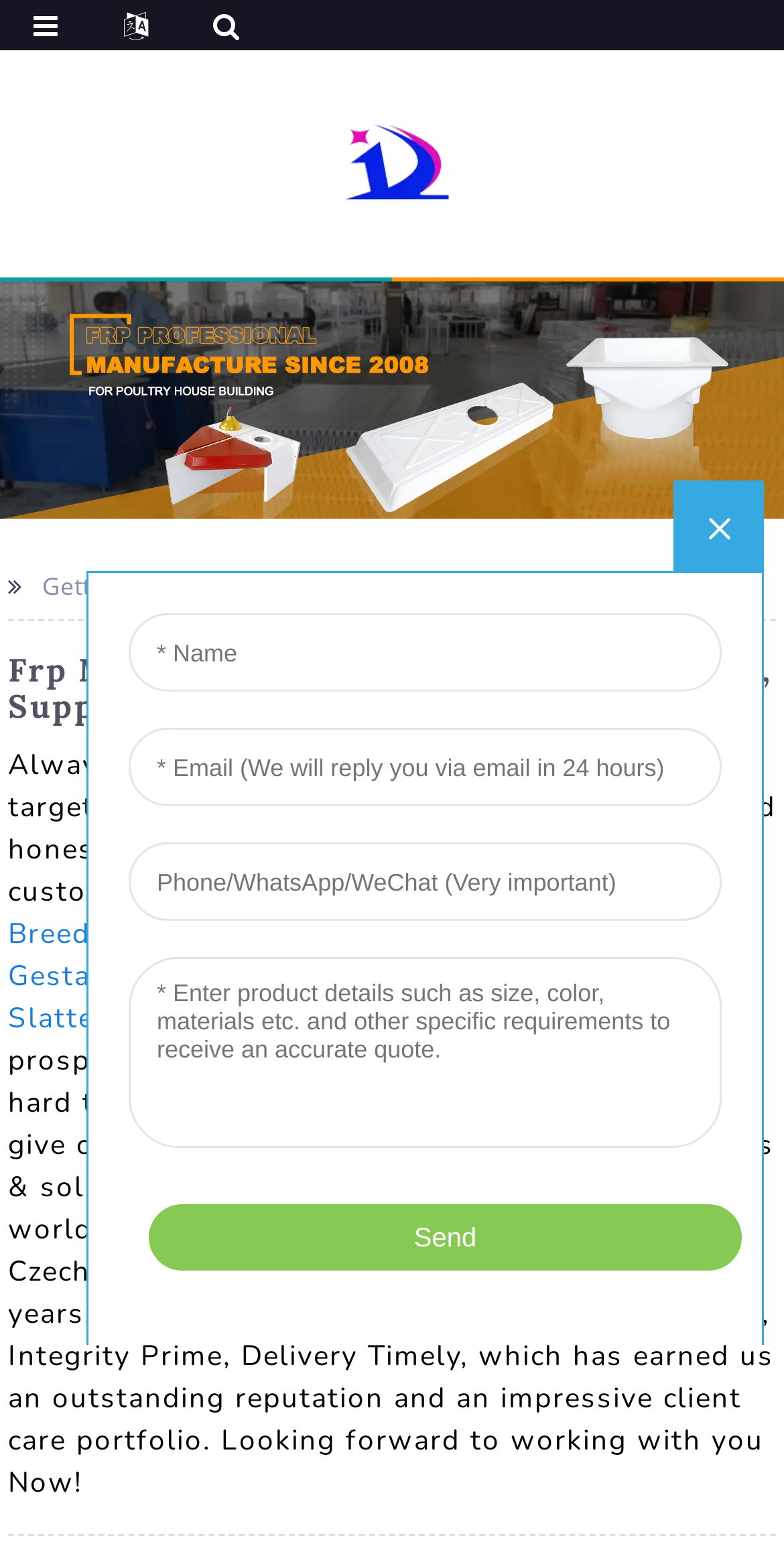How many product links are available?
Provide a one-word or short-phrase answer based on the image.

4